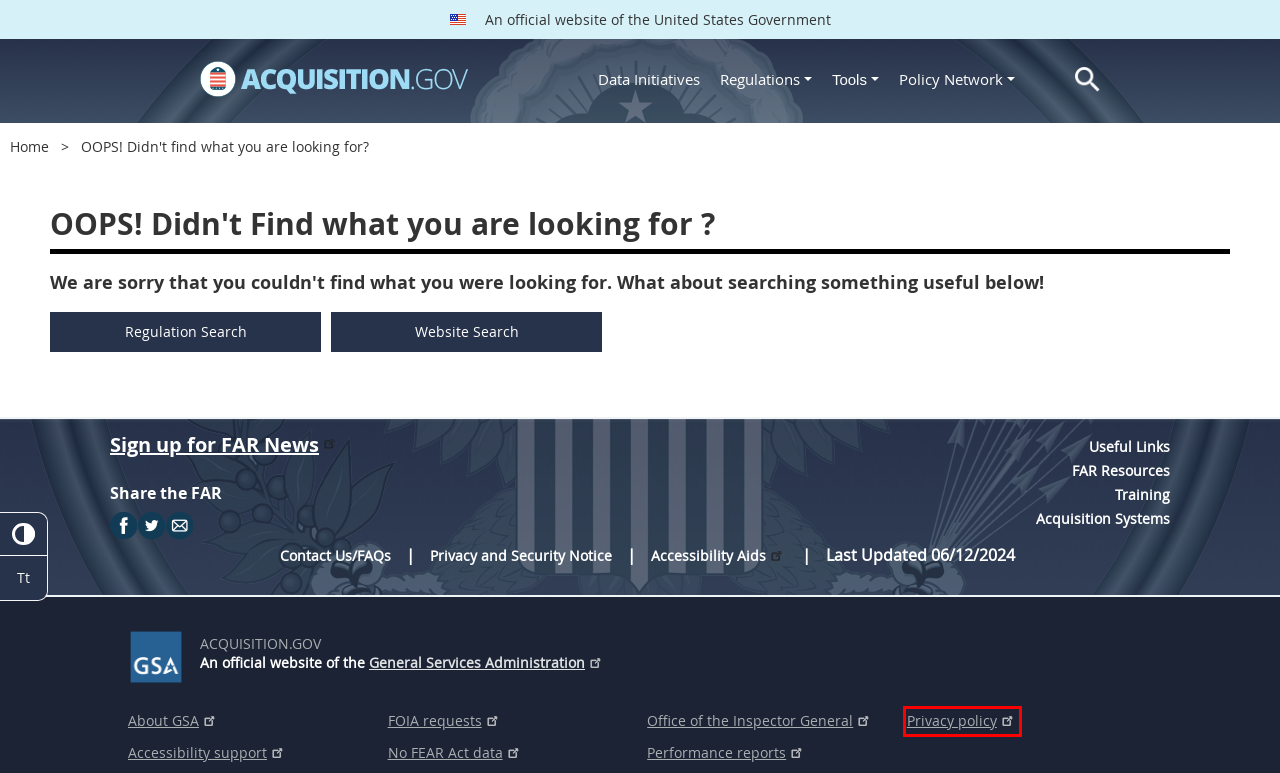Take a look at the provided webpage screenshot featuring a red bounding box around an element. Select the most appropriate webpage description for the page that loads after clicking on the element inside the red bounding box. Here are the candidates:
A. Website policies | GSA
B. About us | GSA
C. Accessibility statement | GSA
D. Home | GSA
E. Freedom of Information Act (FOIA) | GSA
F. Notification and Federal Employee Antidiscrimination and Retaliation Act of 2002 | GSA
G. Budget and Performance | GSA
H. GSA Office of Inspector General |

A